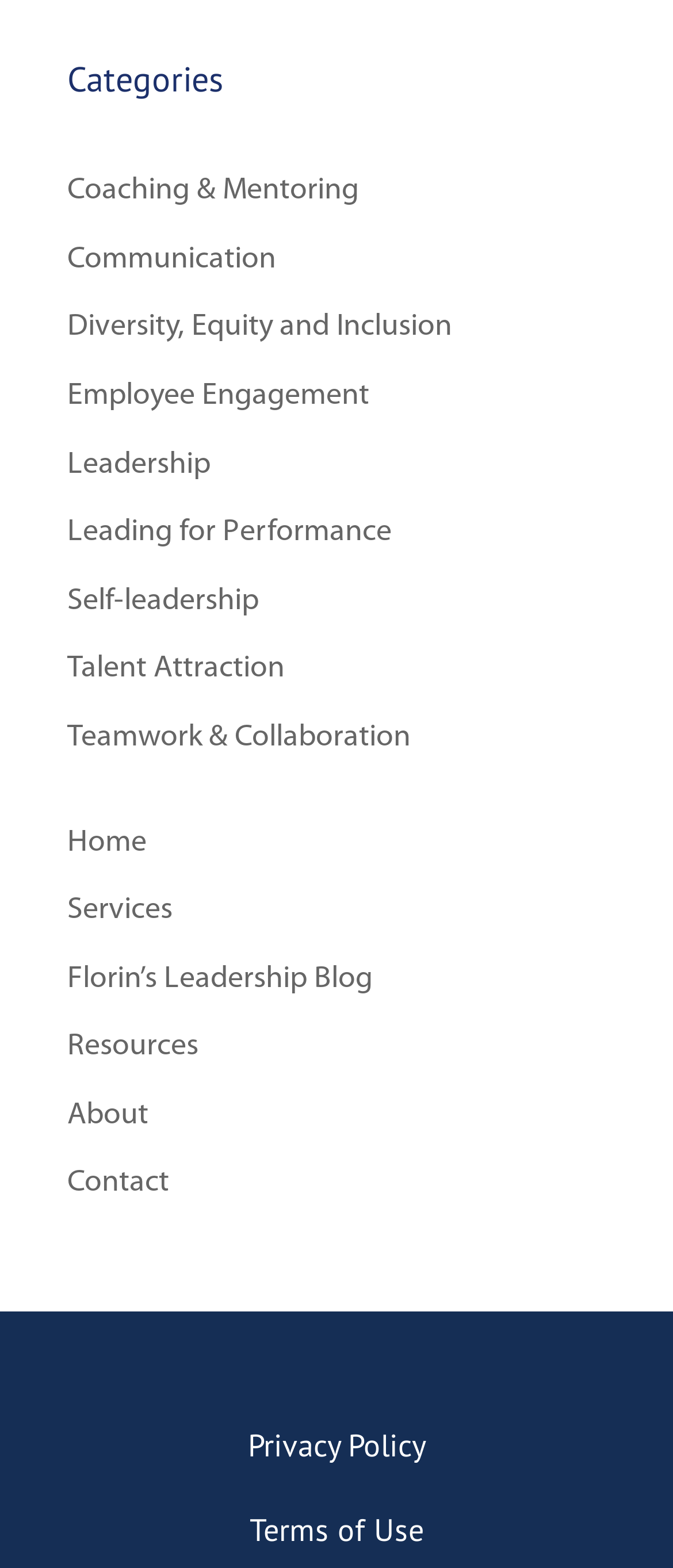How many main sections are there in the navigation menu?
From the details in the image, provide a complete and detailed answer to the question.

I counted the number of main sections in the navigation menu, which are 'Home', 'Services', 'Florin’s Leadership Blog', 'Resources', 'About', and 'Contact', and found that there are 6 main sections in total.